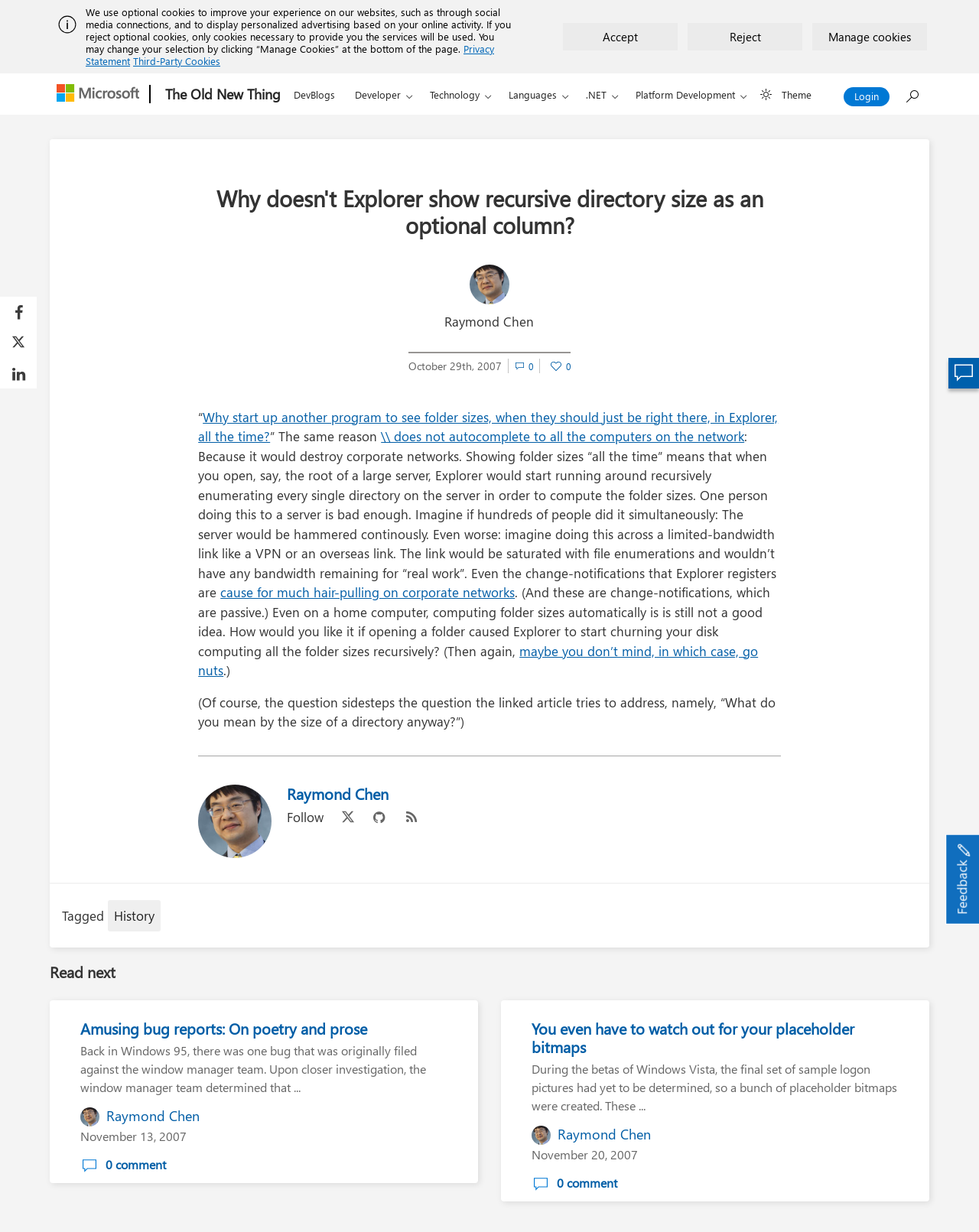Determine the bounding box coordinates of the region to click in order to accomplish the following instruction: "Click the 'Login' button". Provide the coordinates as four float numbers between 0 and 1, specifically [left, top, right, bottom].

[0.862, 0.071, 0.909, 0.086]